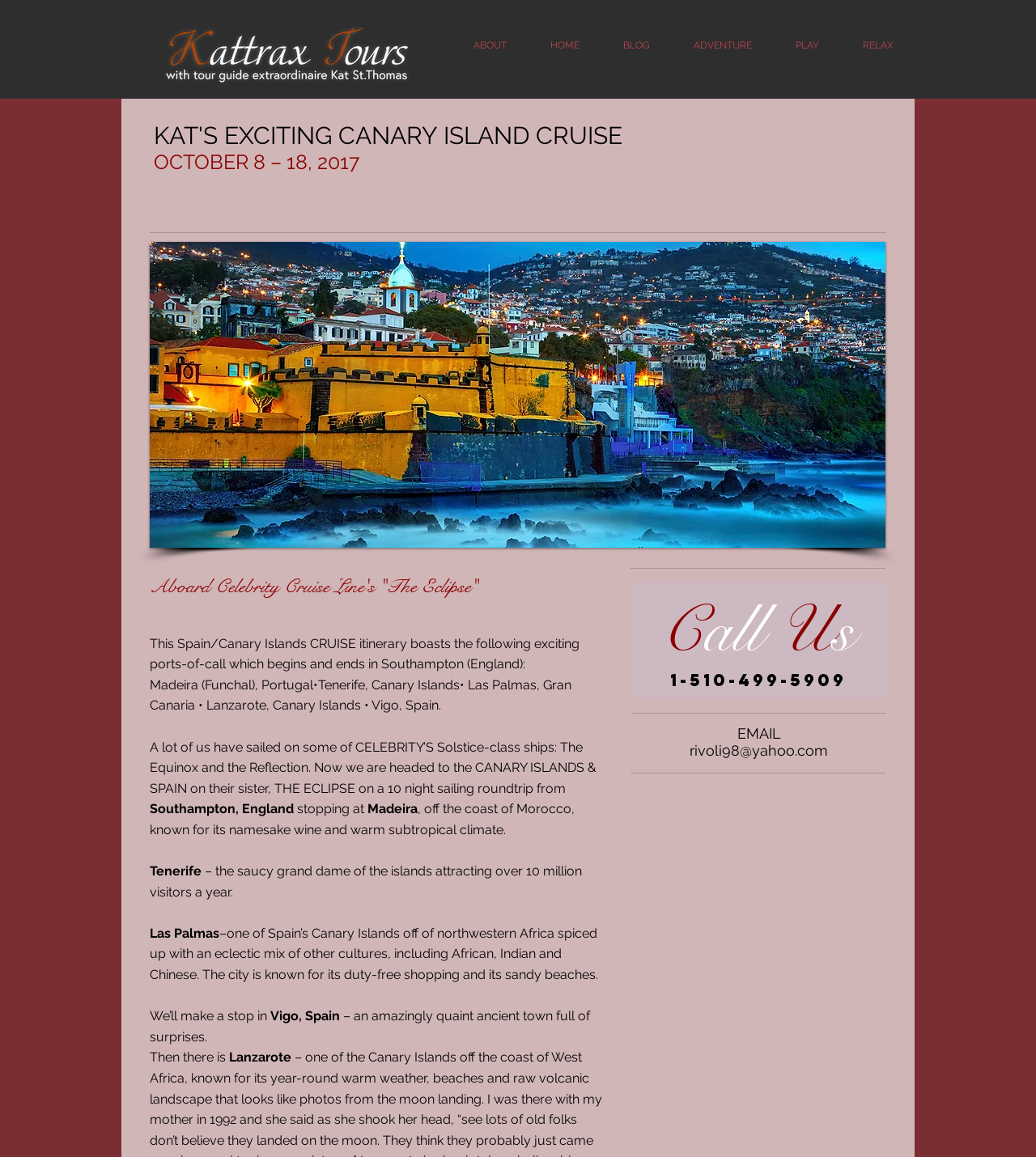Please provide the bounding box coordinates for the element that needs to be clicked to perform the instruction: "View the slide show gallery". The coordinates must consist of four float numbers between 0 and 1, formatted as [left, top, right, bottom].

[0.145, 0.209, 0.855, 0.473]